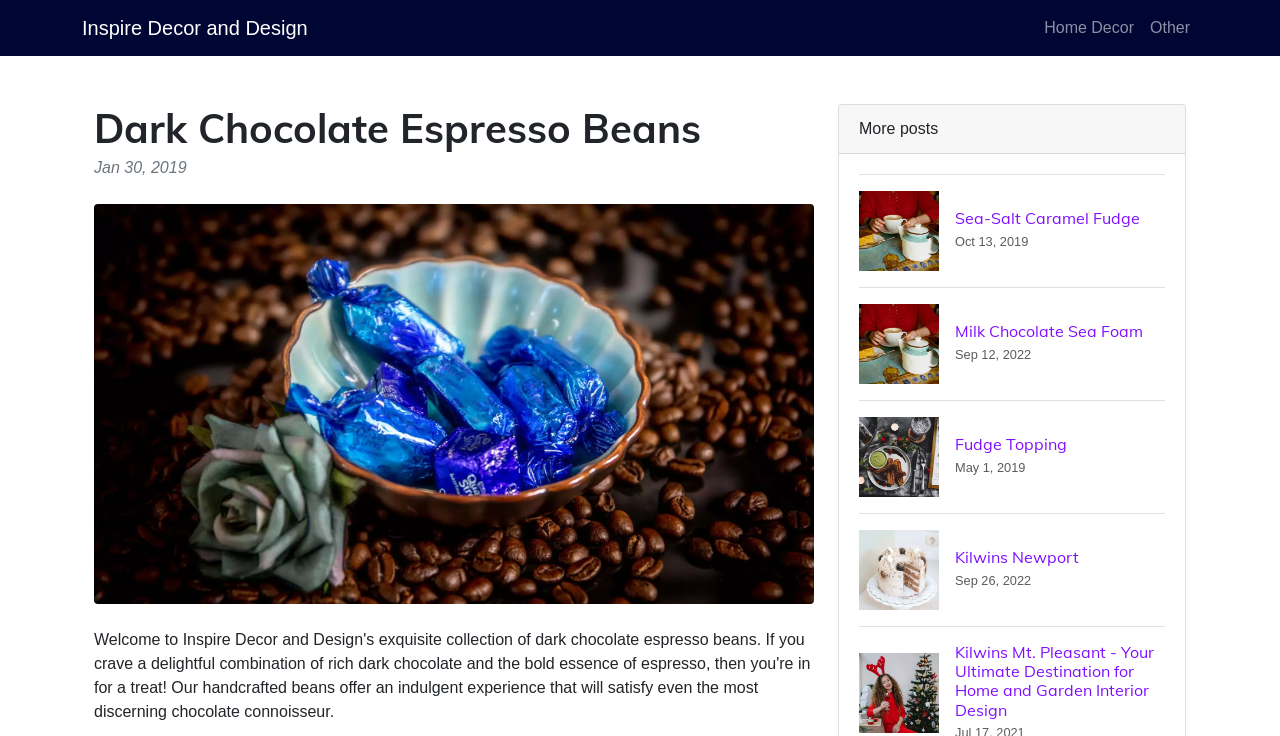Find the bounding box coordinates for the UI element that matches this description: "Home Decor".

[0.81, 0.011, 0.892, 0.065]